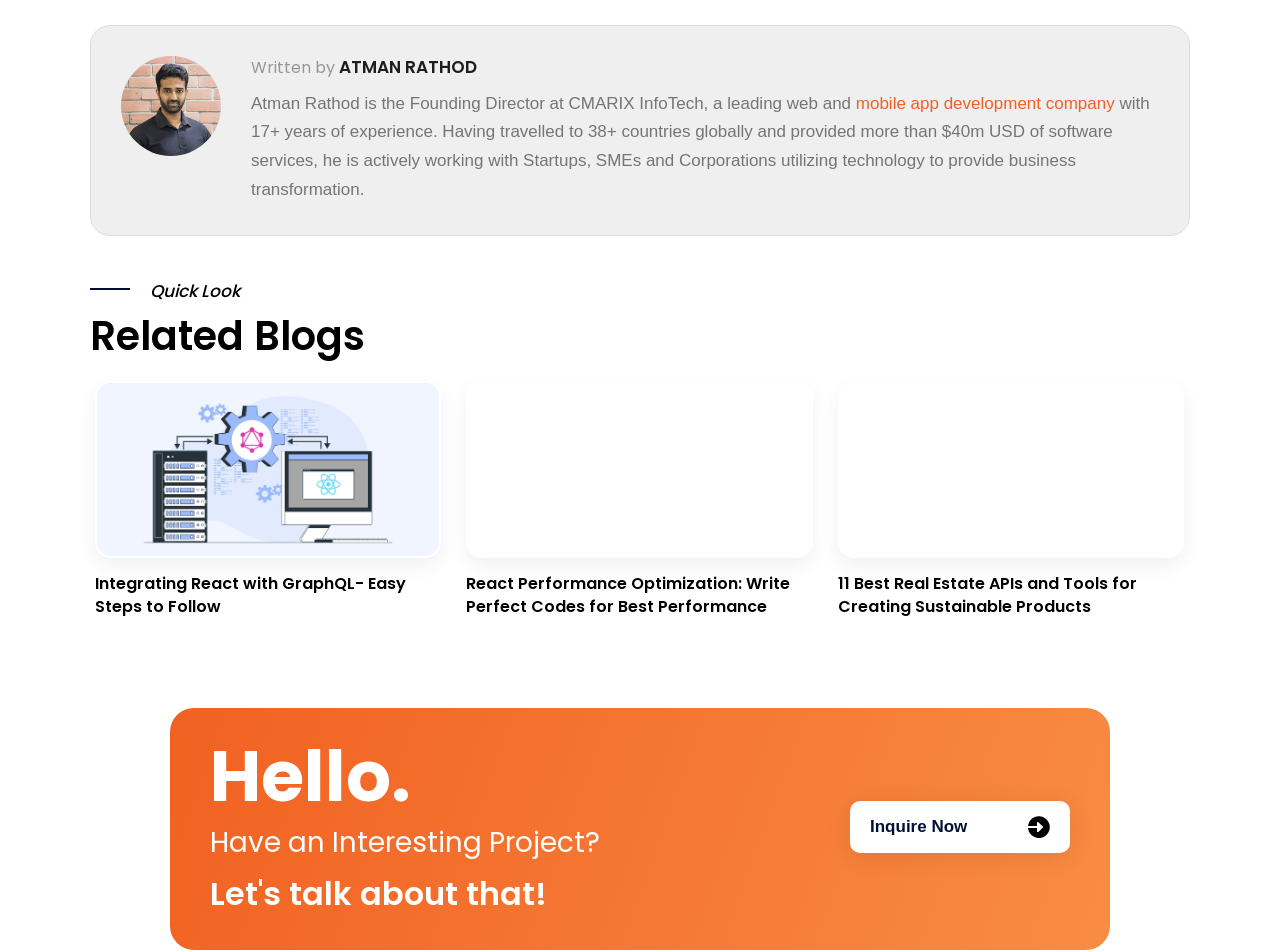Who is the author of the blog?
Answer briefly with a single word or phrase based on the image.

Atman Rathod